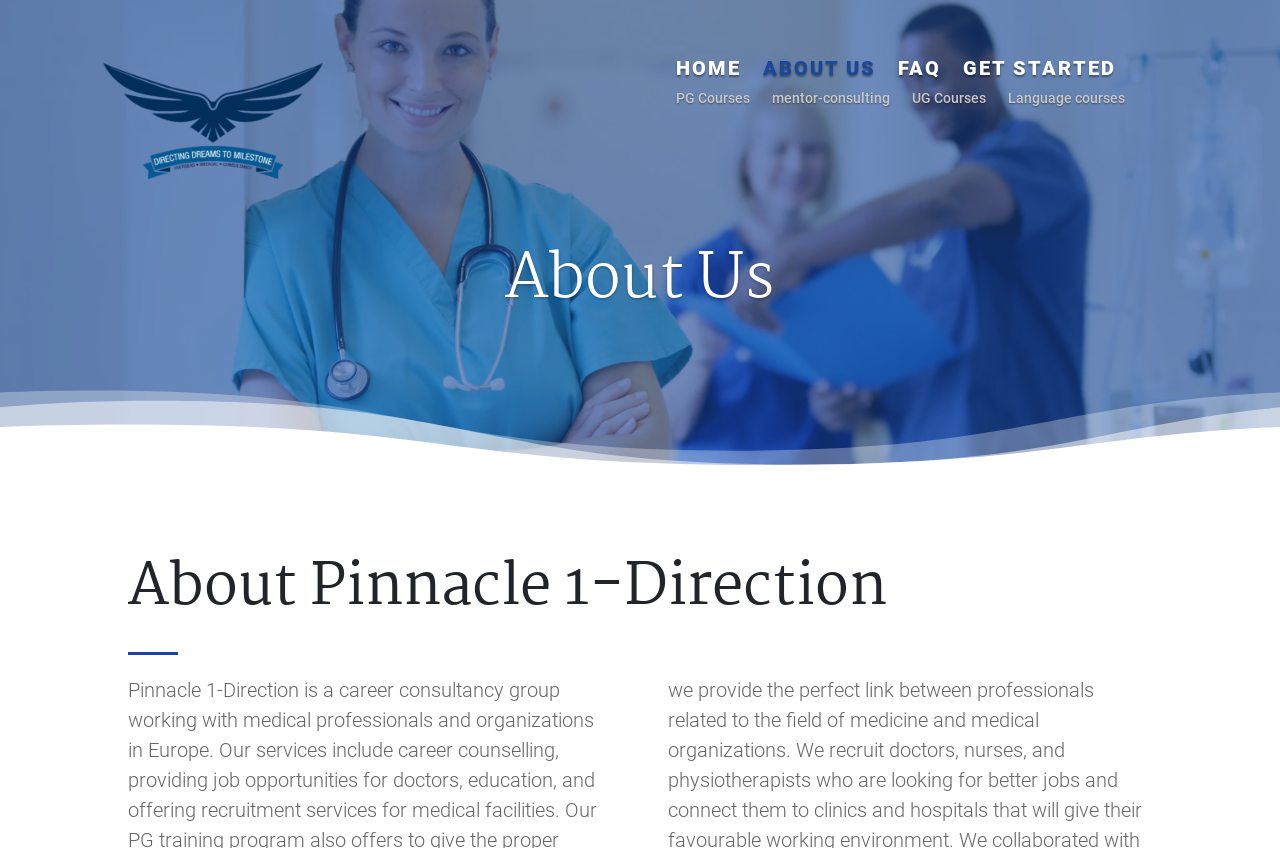Please specify the bounding box coordinates of the area that should be clicked to accomplish the following instruction: "check FAQ". The coordinates should consist of four float numbers between 0 and 1, i.e., [left, top, right, bottom].

[0.702, 0.072, 0.735, 0.098]